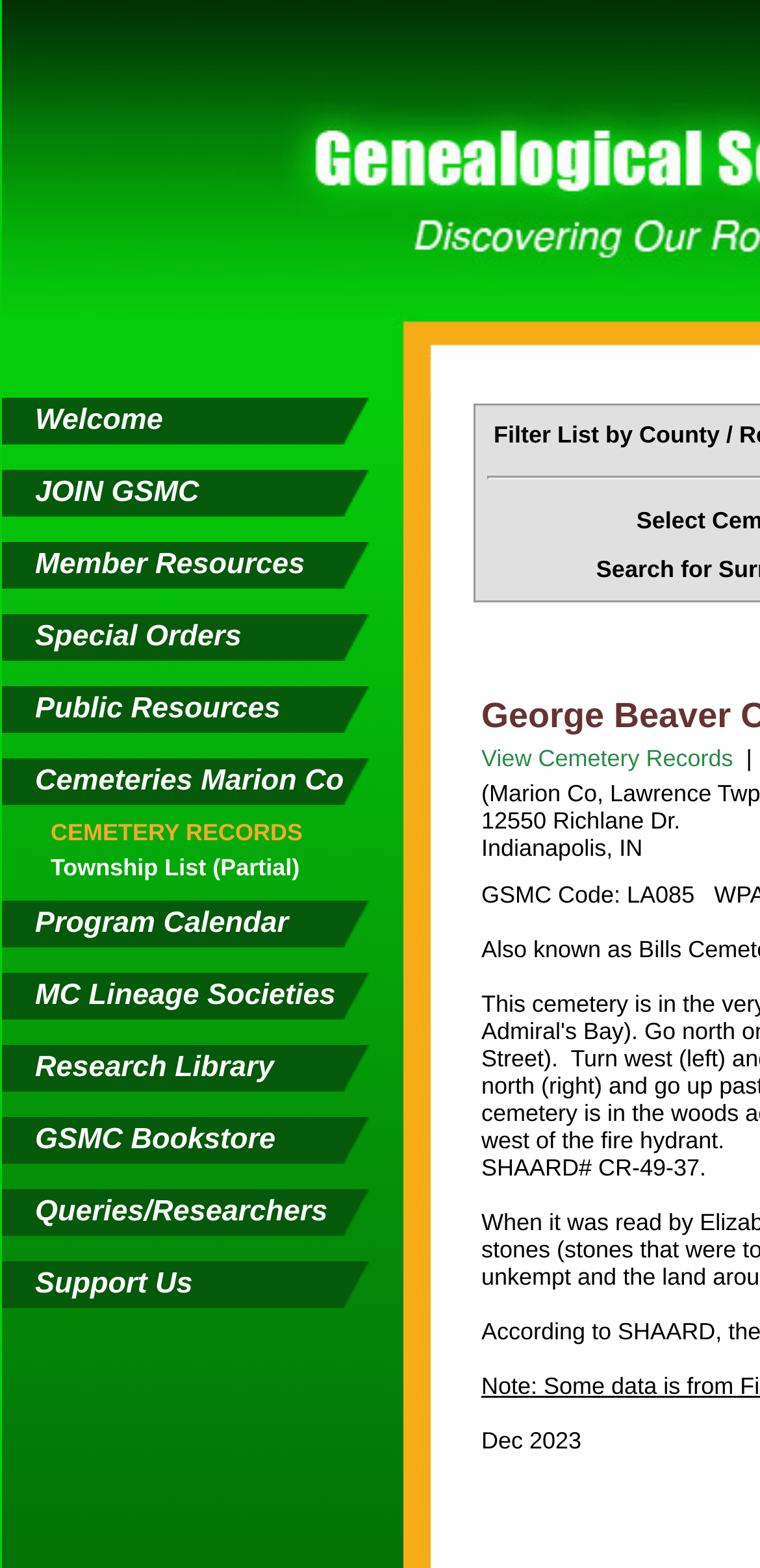Identify the bounding box coordinates for the region to click in order to carry out this instruction: "View Cemetery Records". Provide the coordinates using four float numbers between 0 and 1, formatted as [left, top, right, bottom].

[0.633, 0.475, 0.965, 0.492]